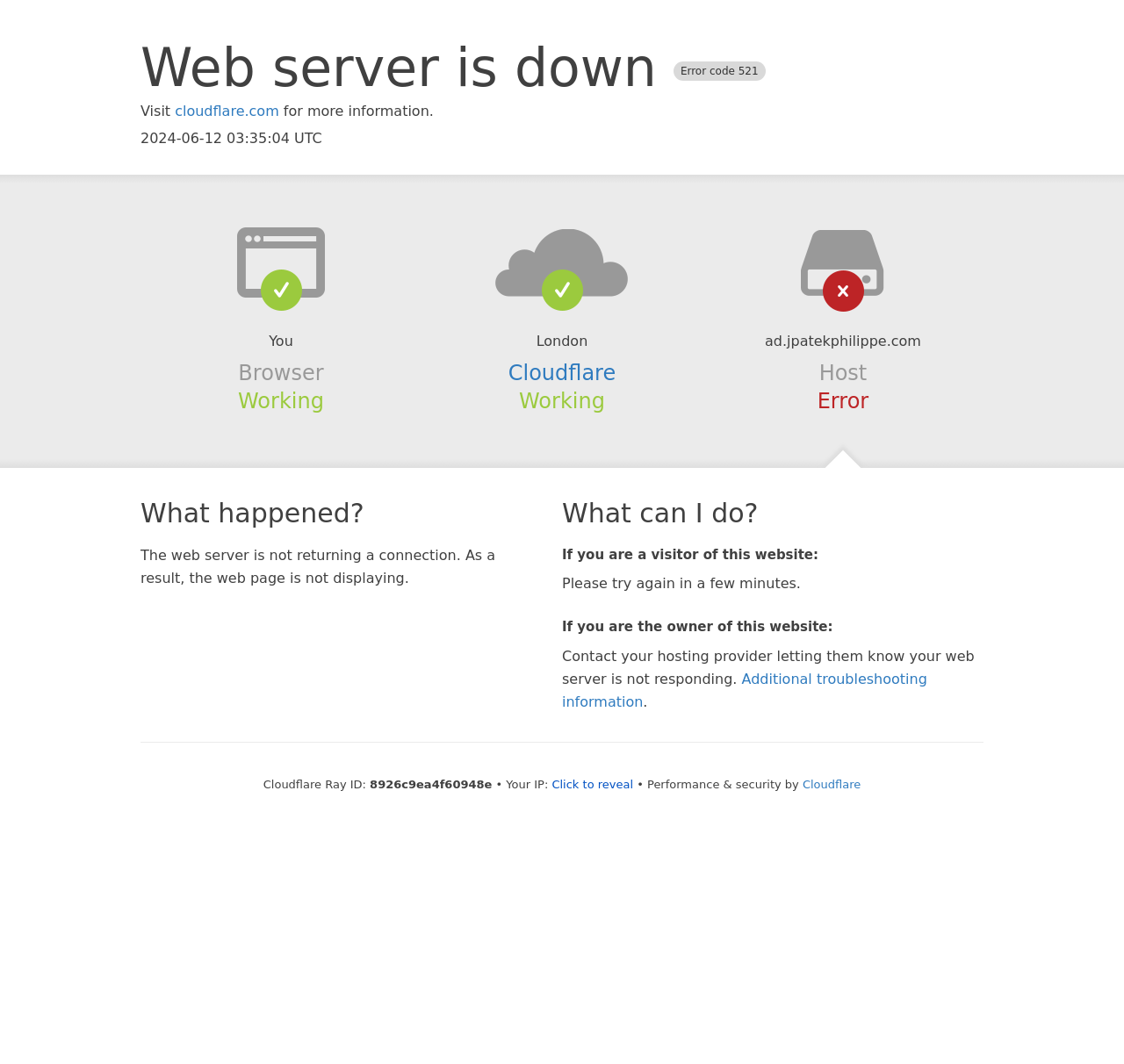Please specify the bounding box coordinates in the format (top-left x, top-left y, bottom-right x, bottom-right y), with all values as floating point numbers between 0 and 1. Identify the bounding box of the UI element described by: Cloudflare

[0.714, 0.731, 0.766, 0.743]